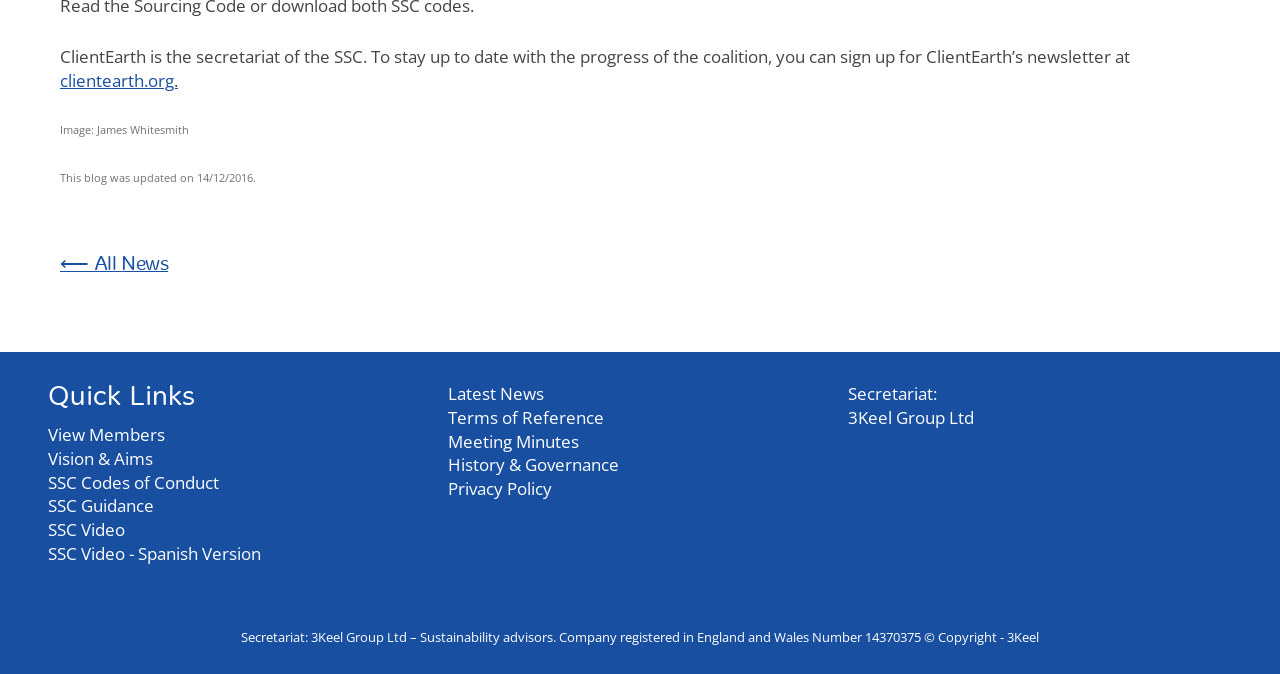Provide the bounding box coordinates of the HTML element described by the text: "View Members".

[0.037, 0.628, 0.129, 0.662]